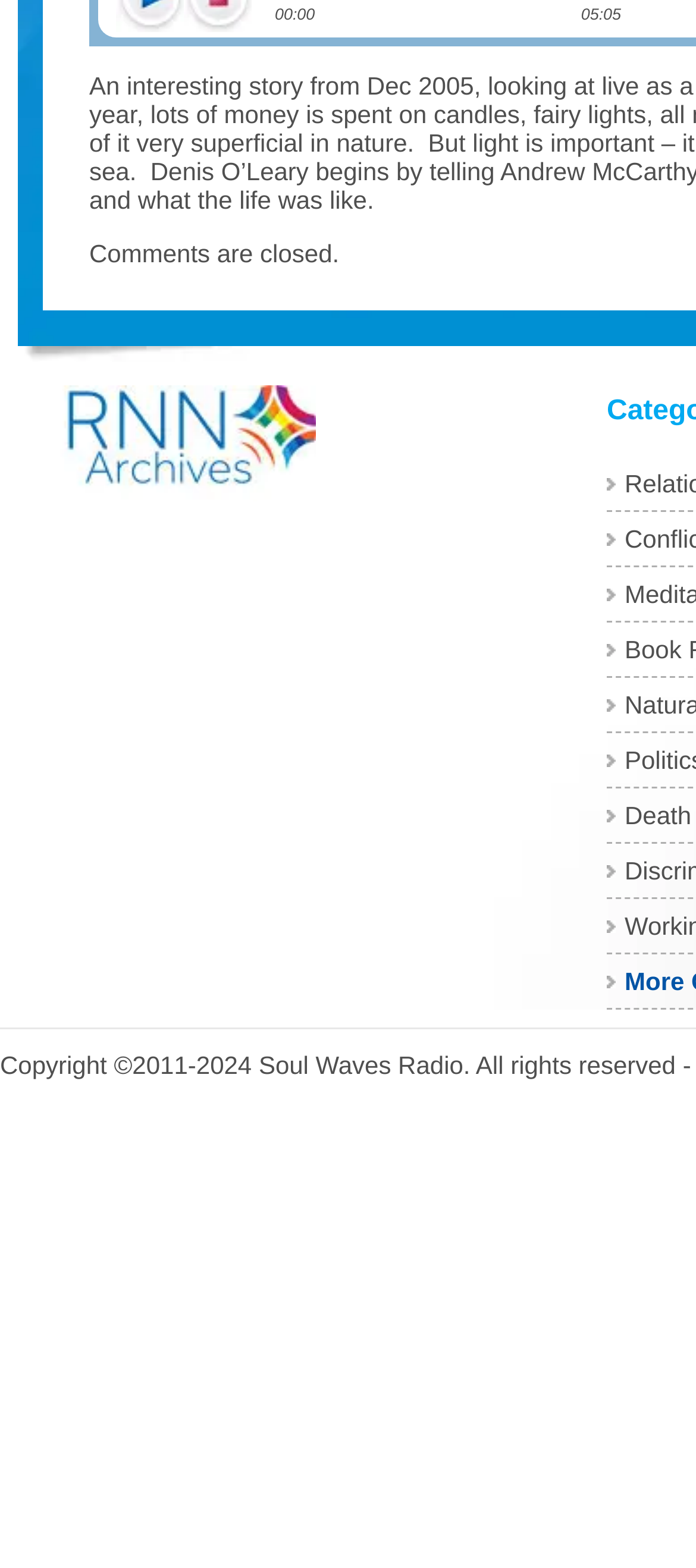Using the description "Death", predict the bounding box of the relevant HTML element.

[0.897, 0.511, 0.993, 0.529]